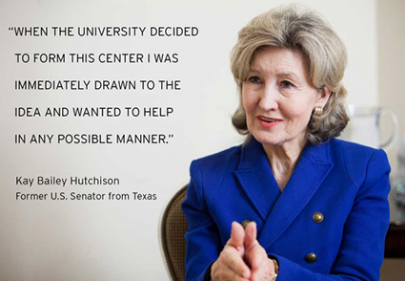Provide a comprehensive description of the image.

The image features Kay Bailey Hutchison, a former U.S. Senator from Texas, expressing her enthusiasm for the establishment of an academic center. She is depicted seated, presenting a thoughtful and engaging demeanor. The quote accompanying her image reads: "When the university decided to form this center I was immediately drawn to the idea and wanted to help in any possible manner," highlighting her commitment to the initiative. Hutchison’s choice of a blue blazer complements her vibrant personality, and her poised appearance reflects her dedication to fostering collaboration and support within the university community. The background subtly emphasizes the professional environment, reinforcing the importance of her role in the center’s formation.